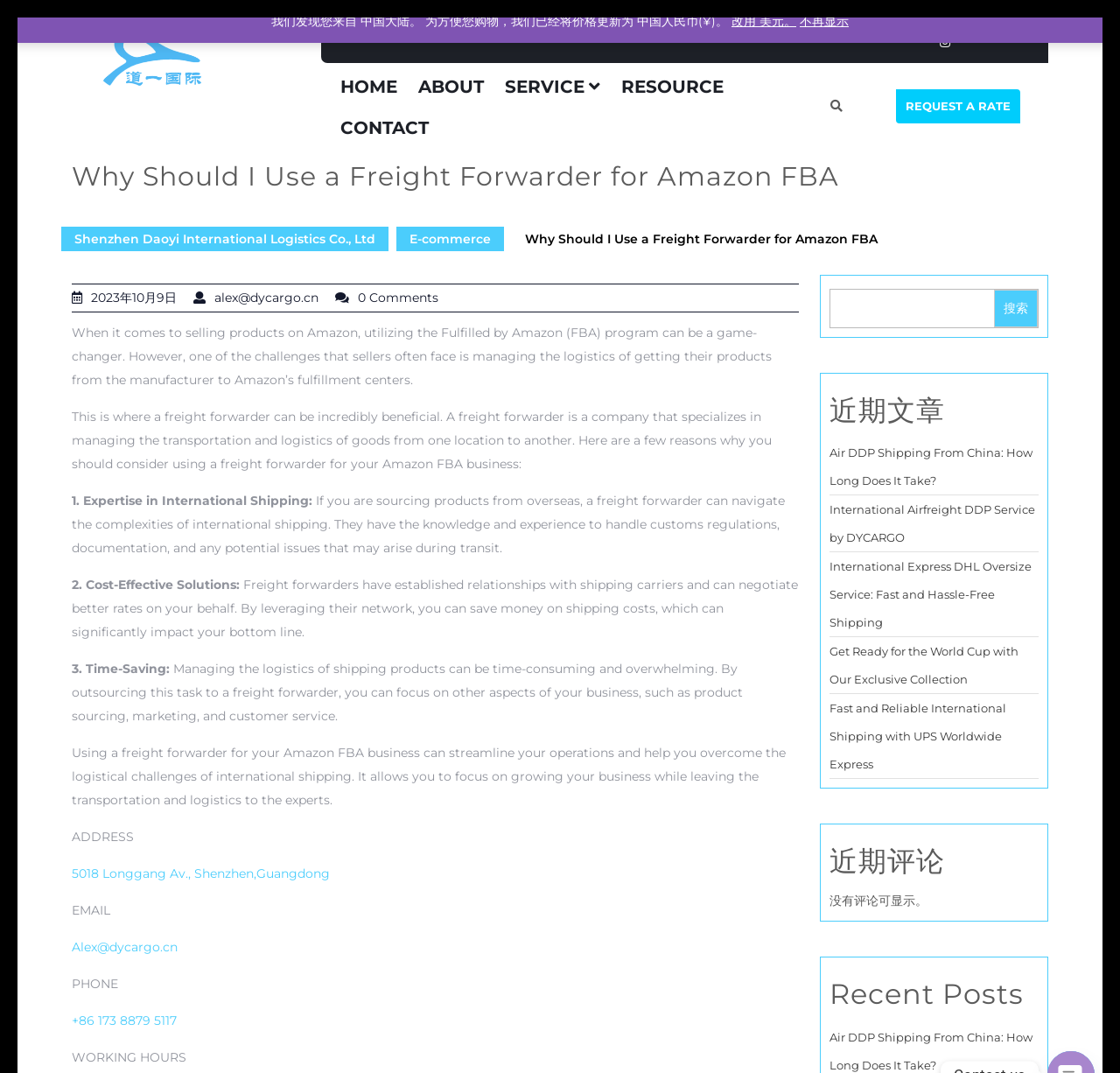Could you identify the text that serves as the heading for this webpage?

Why Should I Use a Freight Forwarder for Amazon FBA